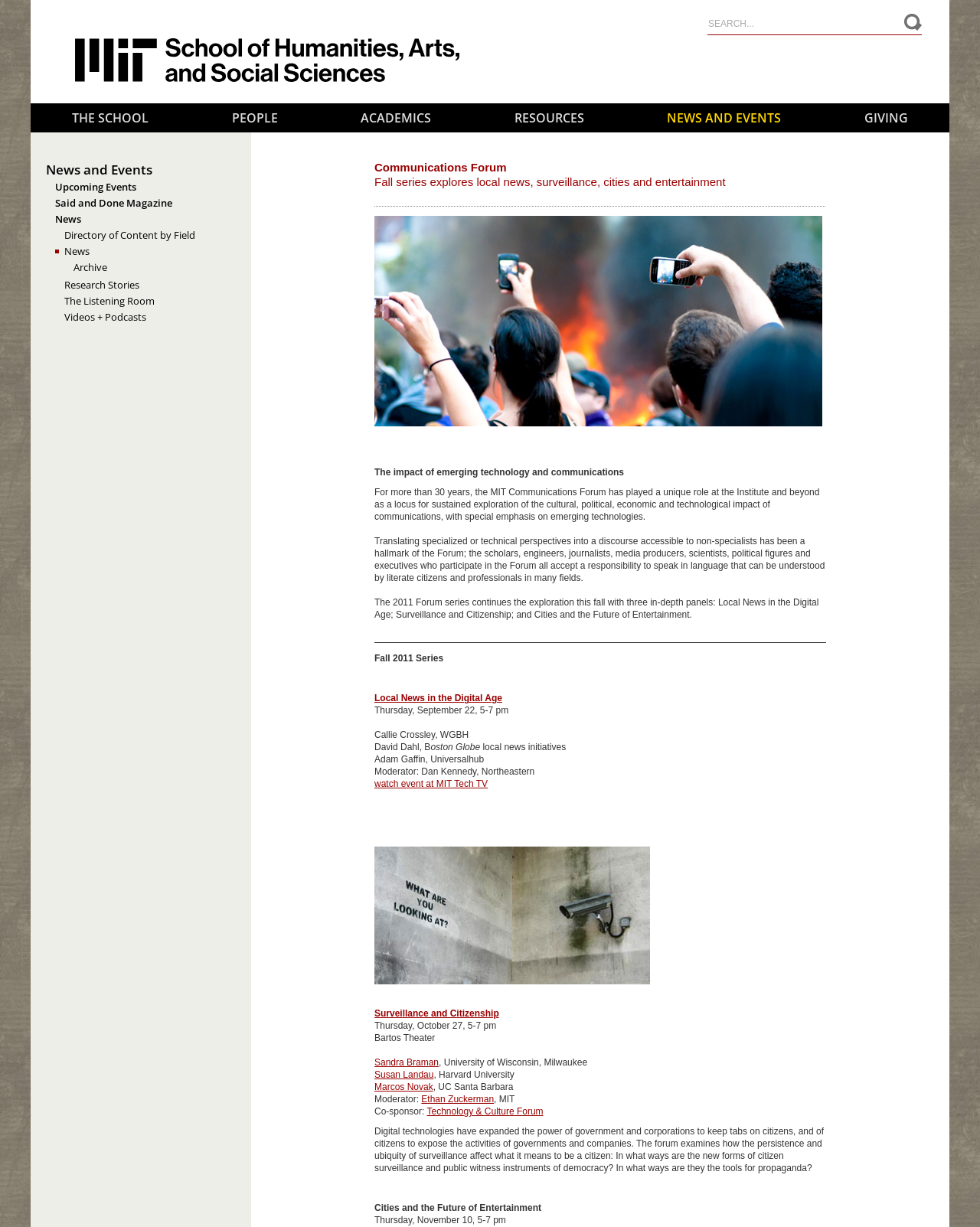Using the provided element description, identify the bounding box coordinates as (top-left x, top-left y, bottom-right x, bottom-right y). Ensure all values are between 0 and 1. Description: Inmate Search

None